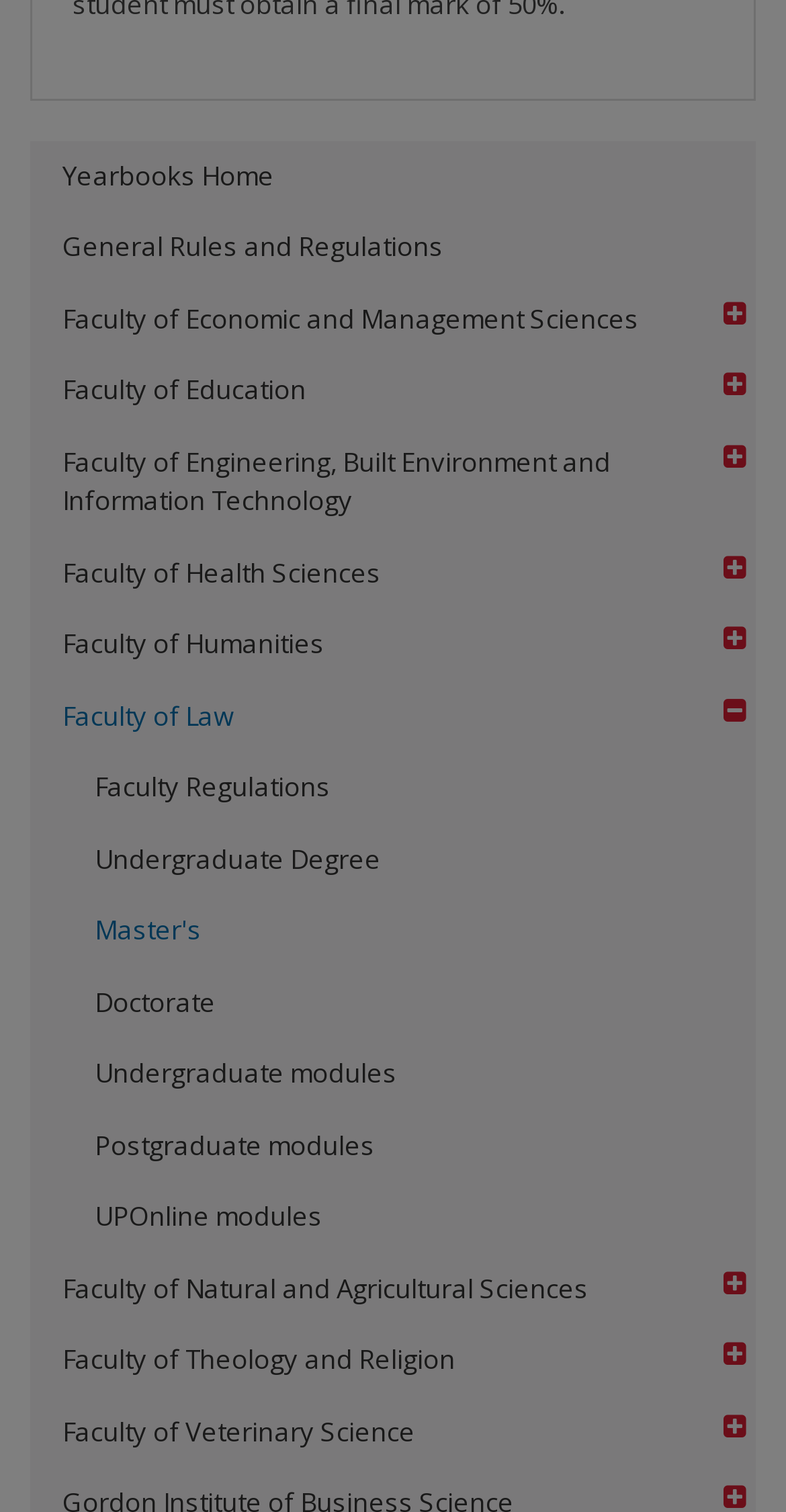Given the description Doctorate, predict the bounding box coordinates of the UI element. Ensure the coordinates are in the format (top-left x, top-left y, bottom-right x, bottom-right y) and all values are between 0 and 1.

[0.079, 0.639, 0.962, 0.687]